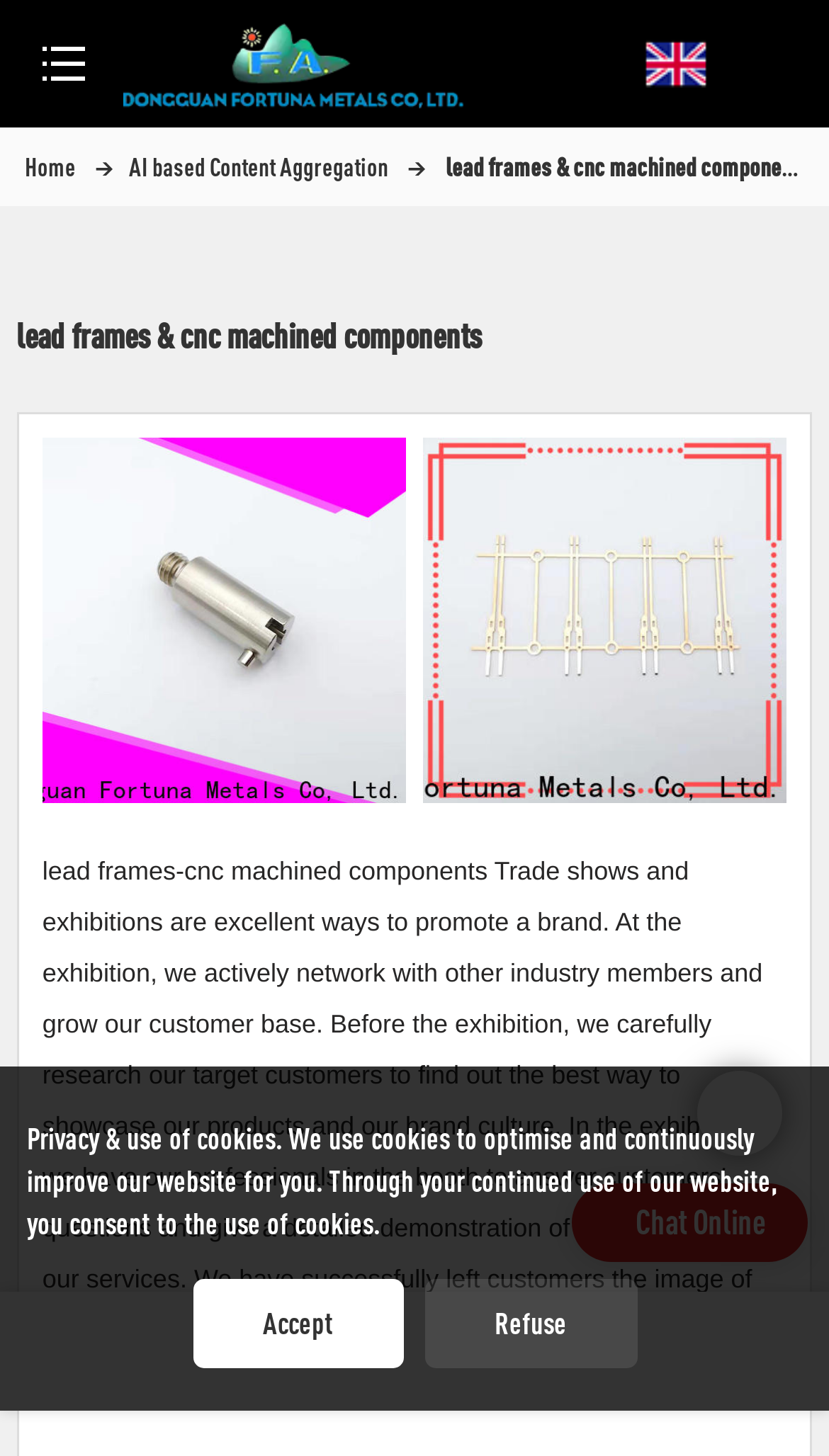Mark the bounding box of the element that matches the following description: "Accept".

[0.232, 0.878, 0.486, 0.94]